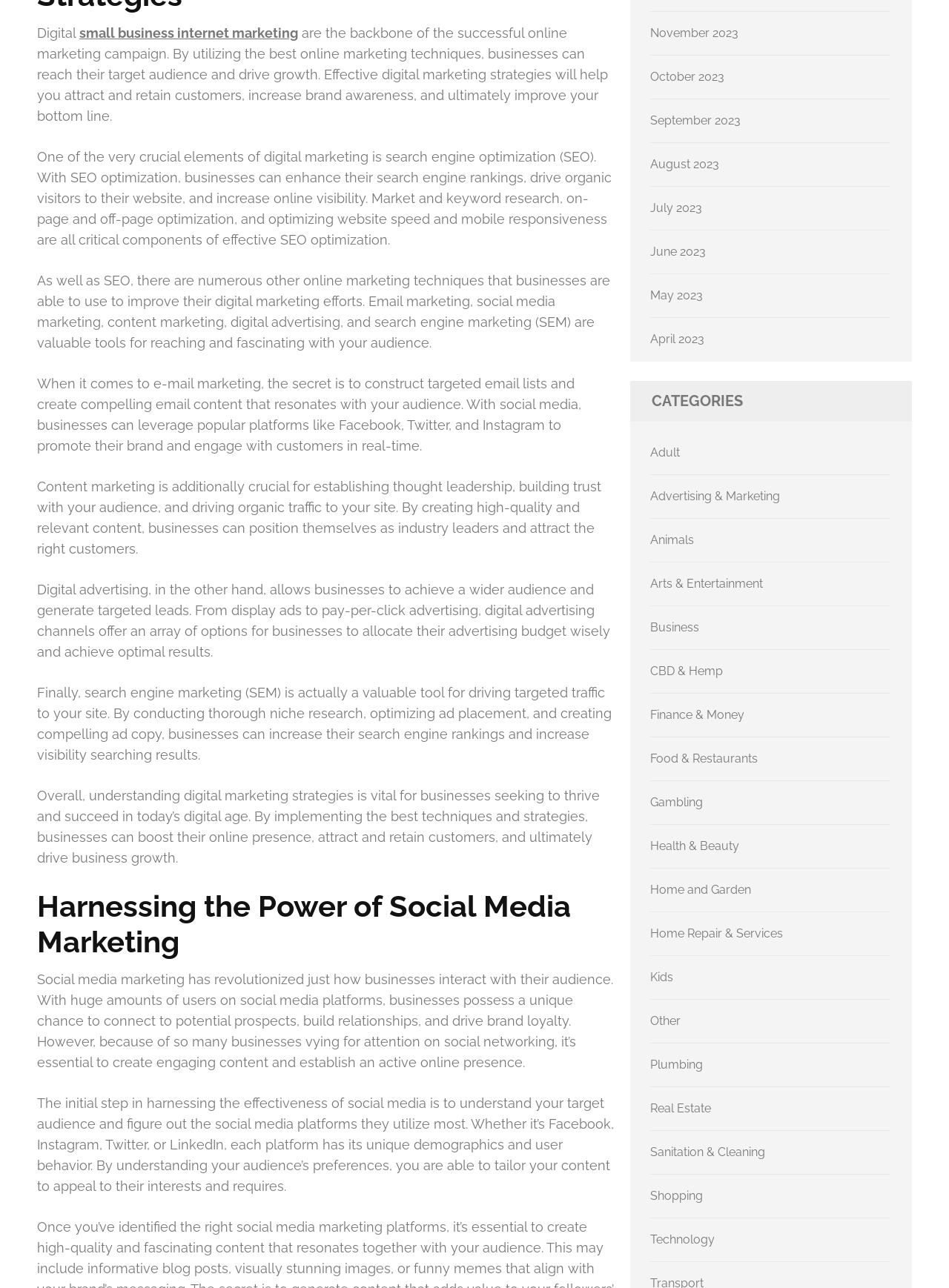Respond with a single word or phrase to the following question: What is the purpose of search engine optimization?

Improve search engine rankings